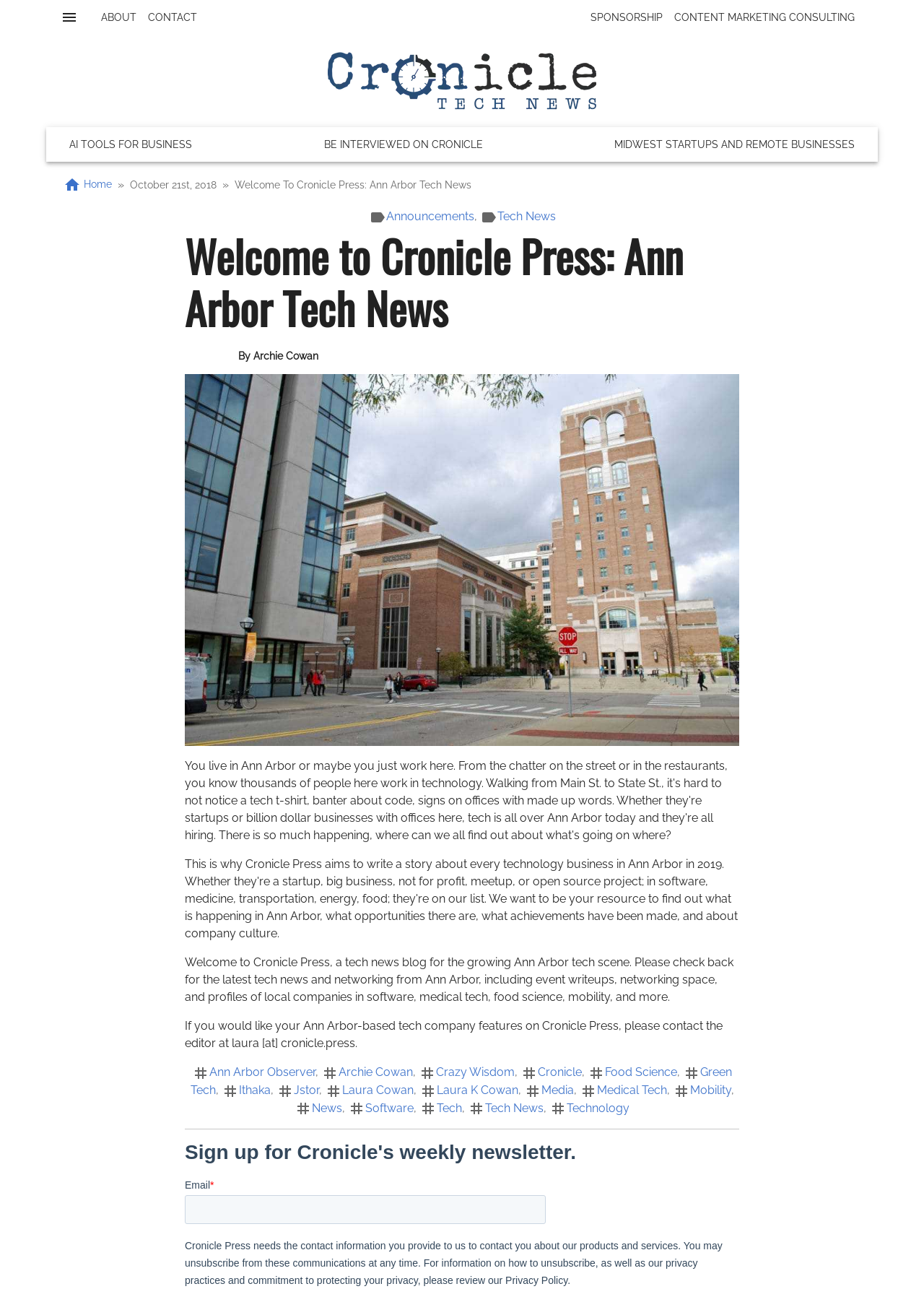Determine the bounding box coordinates of the UI element that matches the following description: "Midwest Startups and Remote Businesses". The coordinates should be four float numbers between 0 and 1 in the format [left, top, right, bottom].

[0.659, 0.1, 0.931, 0.122]